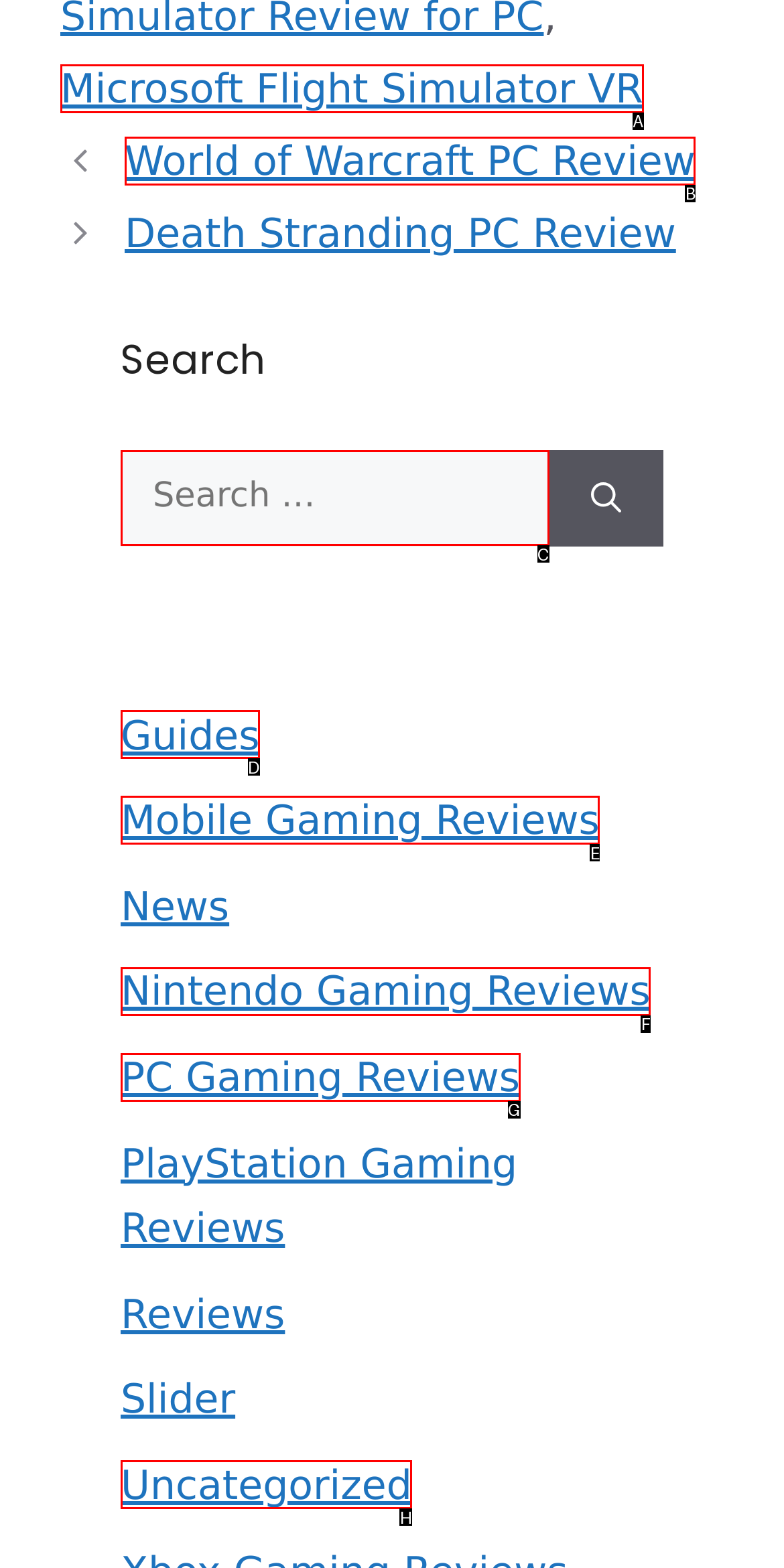Assess the description: World of Warcraft PC Review and select the option that matches. Provide the letter of the chosen option directly from the given choices.

B